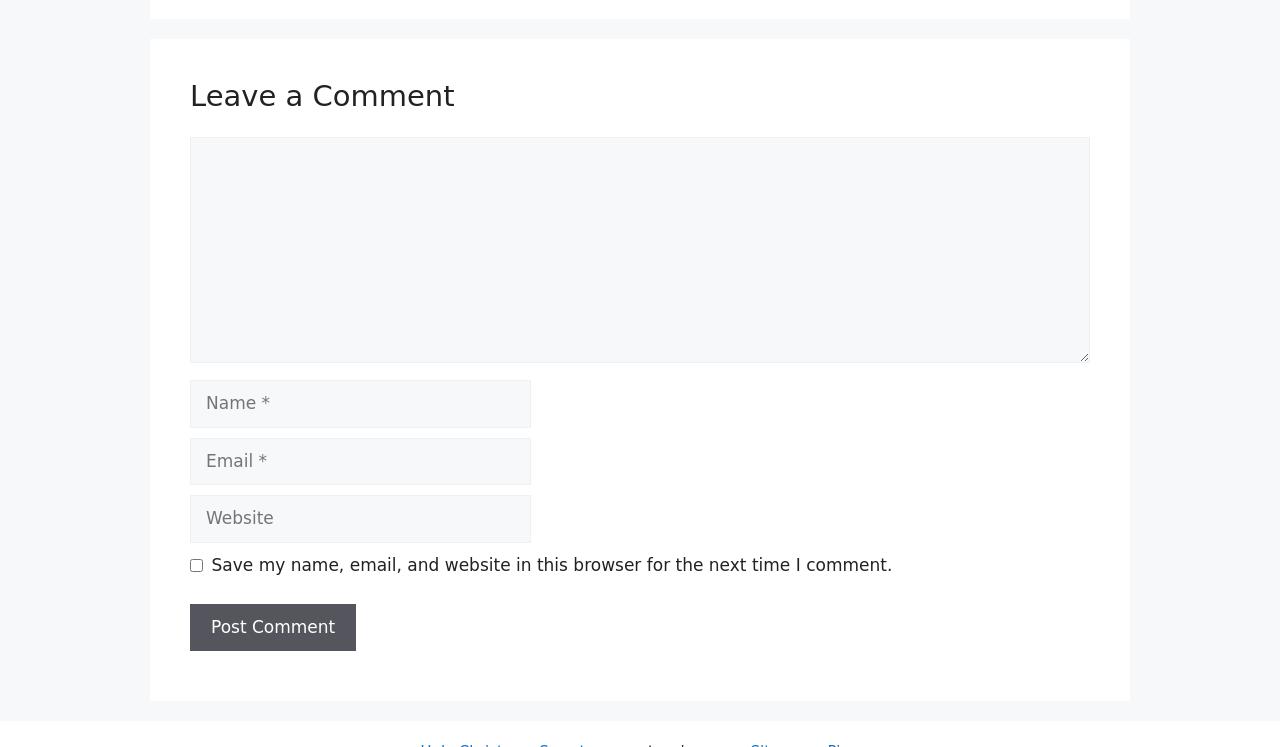Find the bounding box of the web element that fits this description: "name="submit" value="Post Comment"".

[0.148, 0.809, 0.278, 0.872]